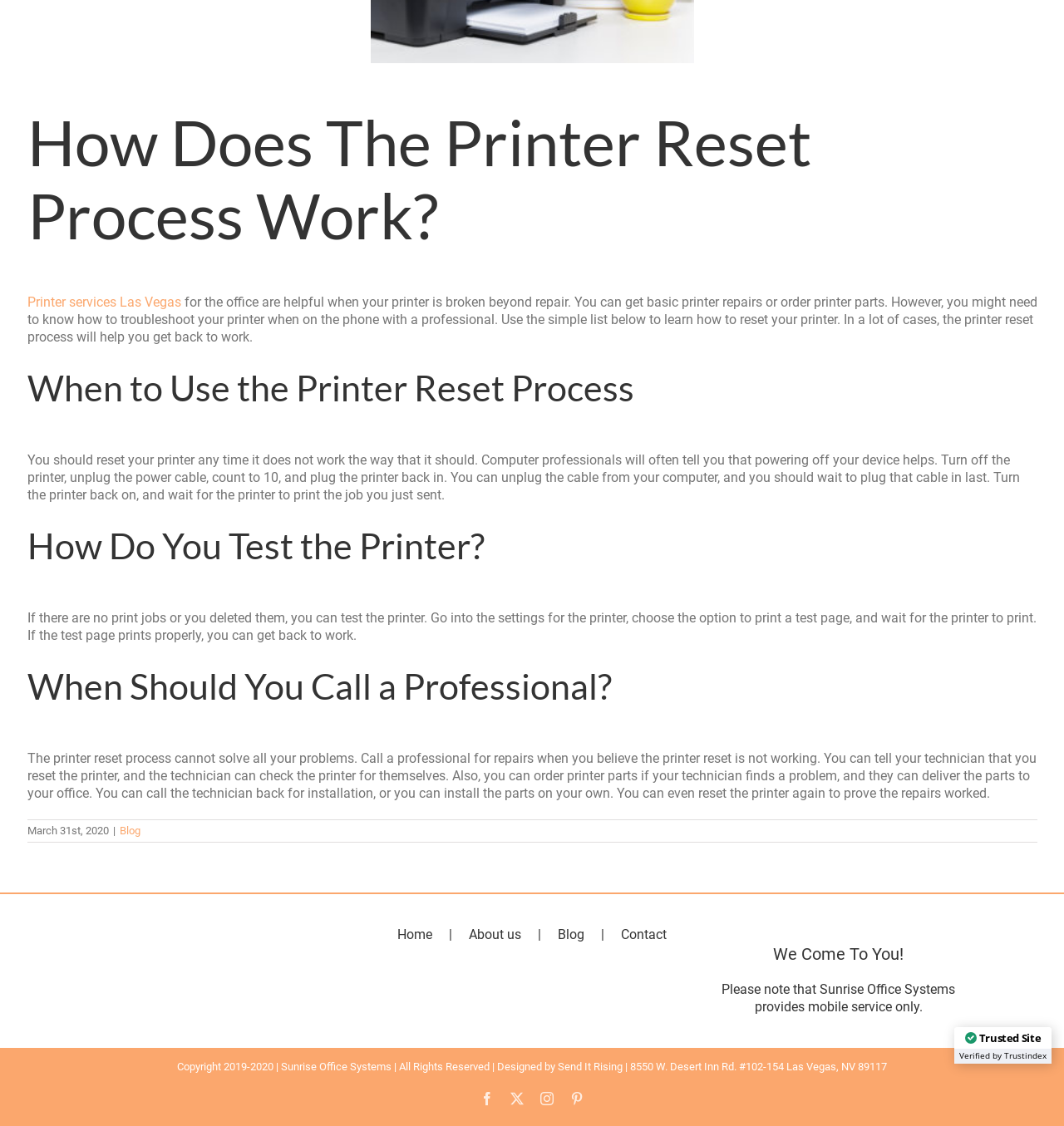Please find the bounding box coordinates of the clickable region needed to complete the following instruction: "Click on the 'FAQ' link". The bounding box coordinates must consist of four float numbers between 0 and 1, i.e., [left, top, right, bottom].

None